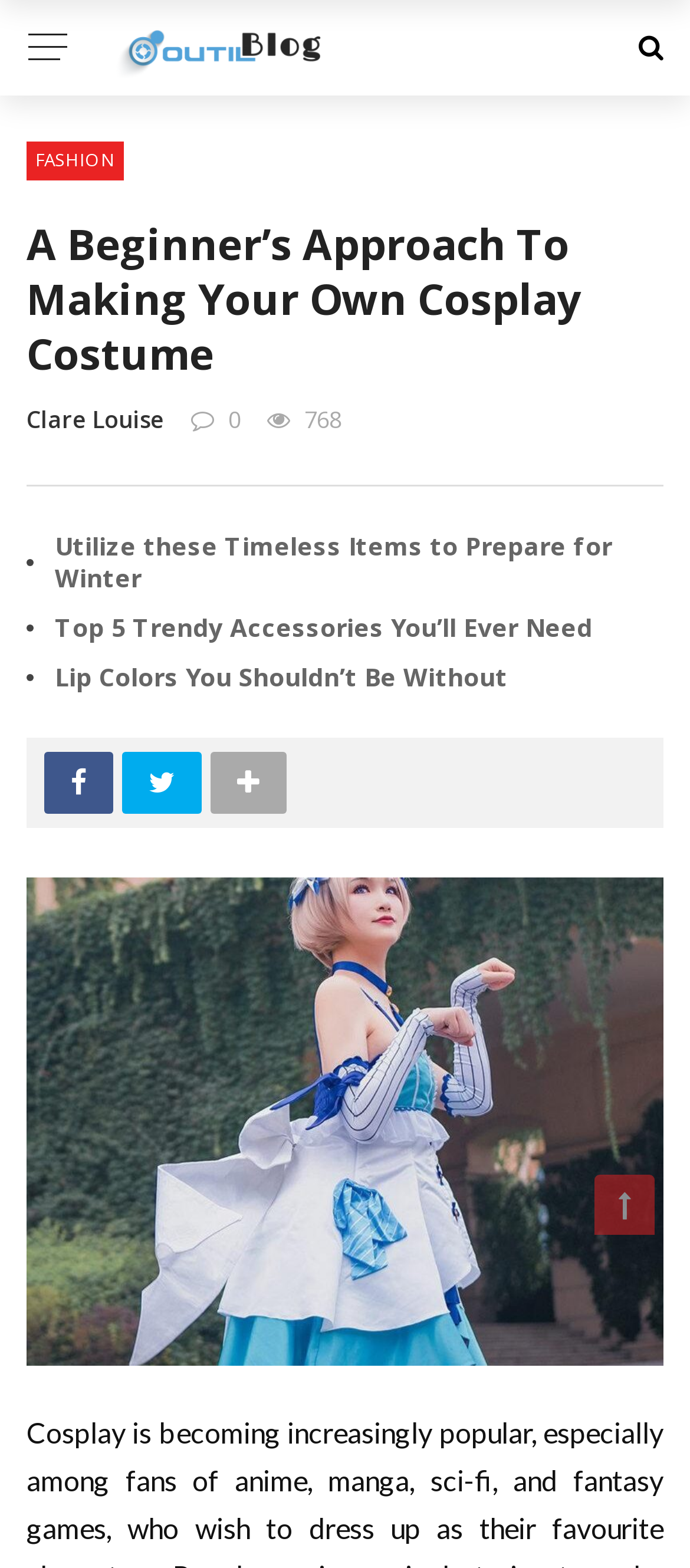Based on the element description Fashion, identify the bounding box coordinates for the UI element. The coordinates should be in the format (top-left x, top-left y, bottom-right x, bottom-right y) and within the 0 to 1 range.

[0.038, 0.09, 0.179, 0.115]